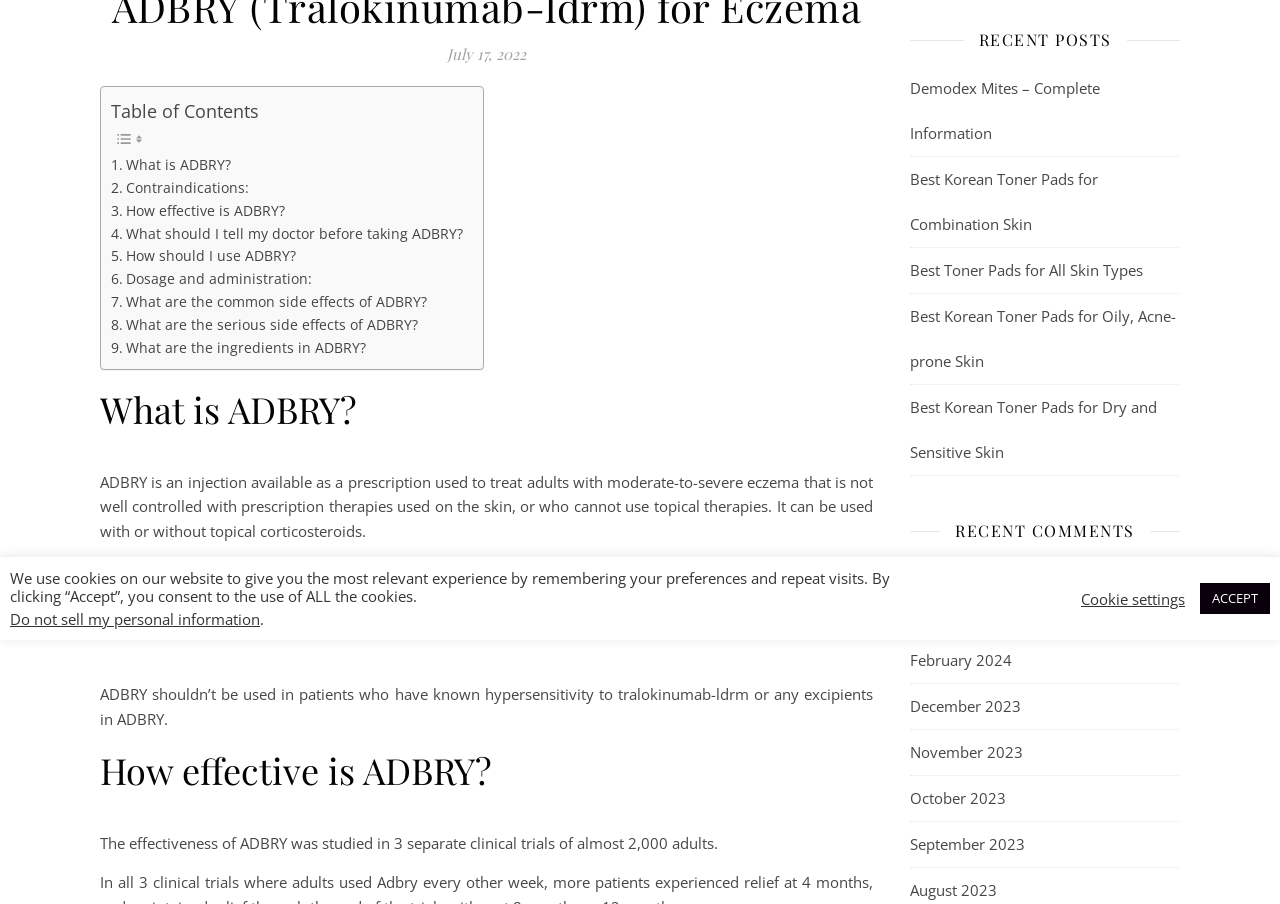Predict the bounding box coordinates for the UI element described as: "Contraindications:". The coordinates should be four float numbers between 0 and 1, presented as [left, top, right, bottom].

[0.087, 0.196, 0.198, 0.221]